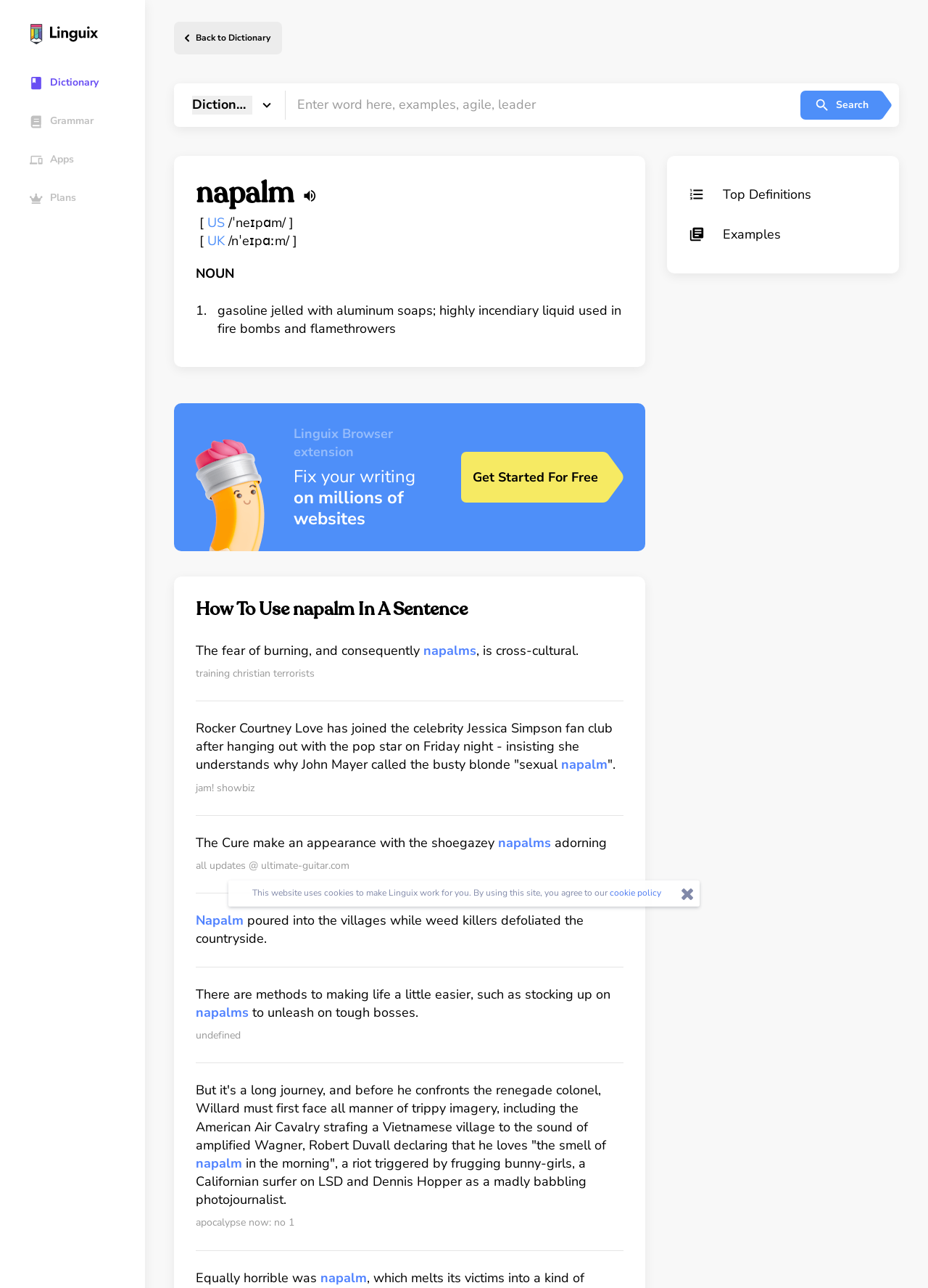Please determine the bounding box coordinates for the element that should be clicked to follow these instructions: "go to Alaska Farmers Markets Toolkit".

None